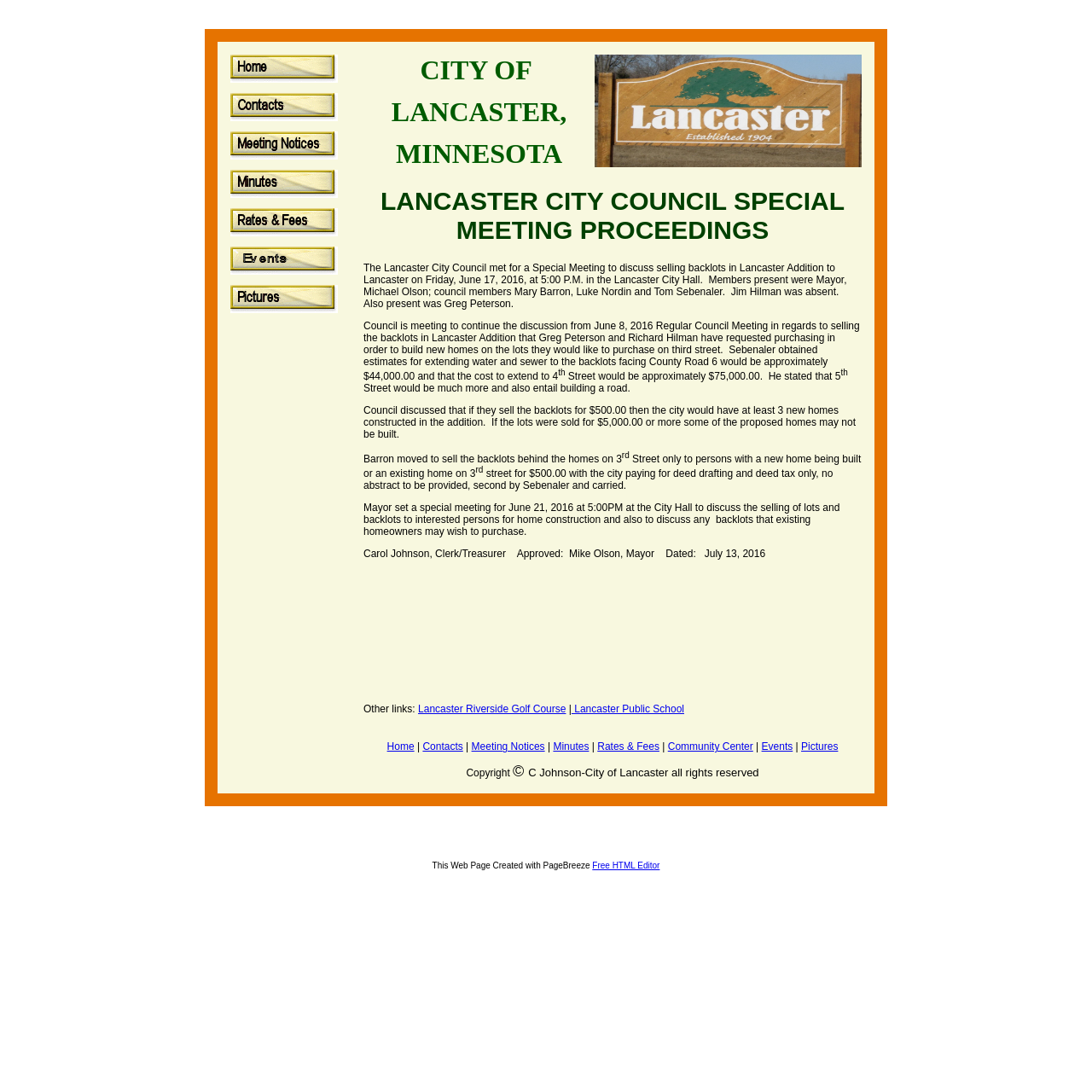Find the headline of the webpage and generate its text content.

LANCASTER CITY COUNCIL SPECIAL MEETING PROCEEDINGS